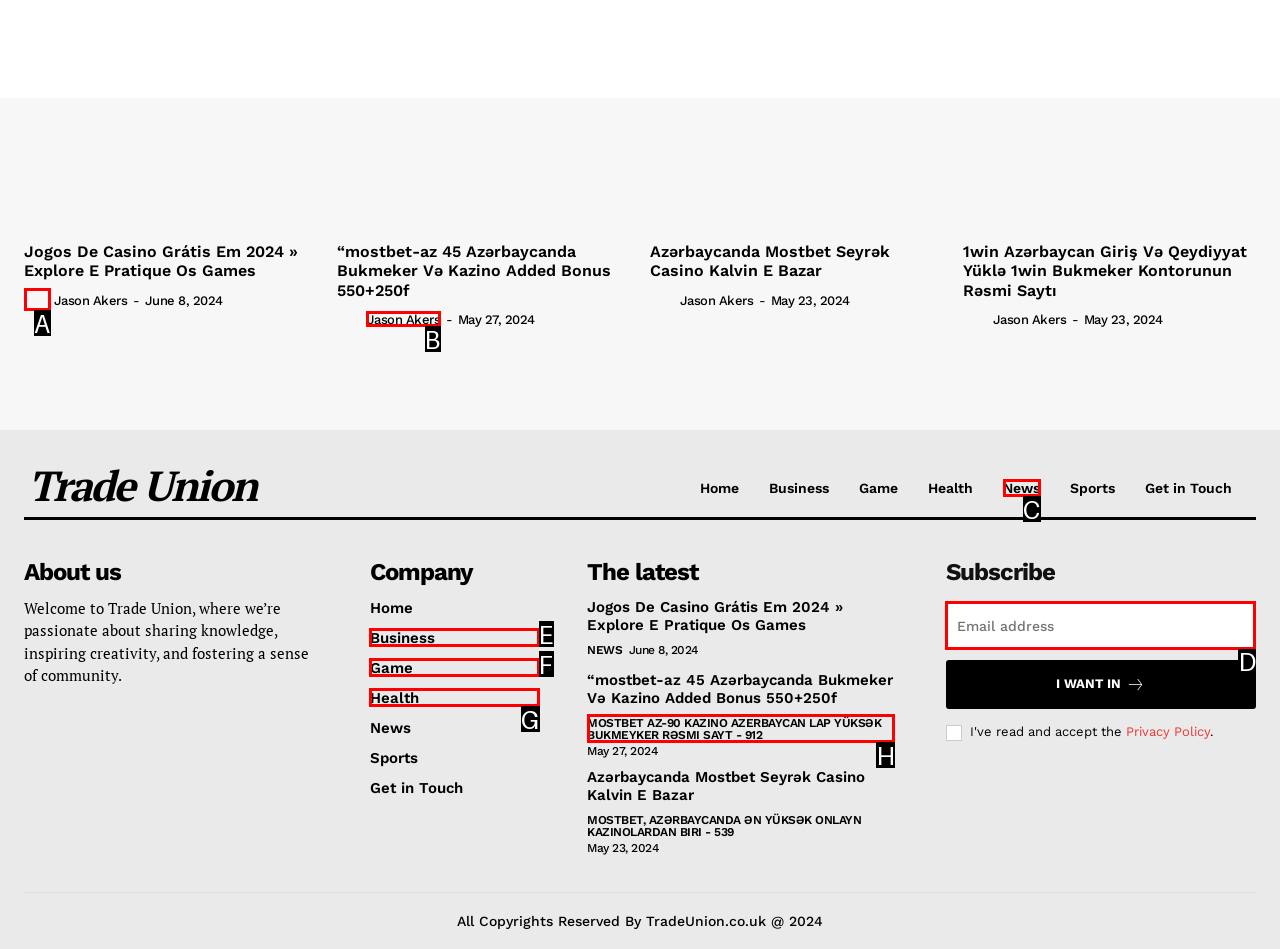Pick the right letter to click to achieve the task: Enter email address in the subscription textbox
Answer with the letter of the correct option directly.

D